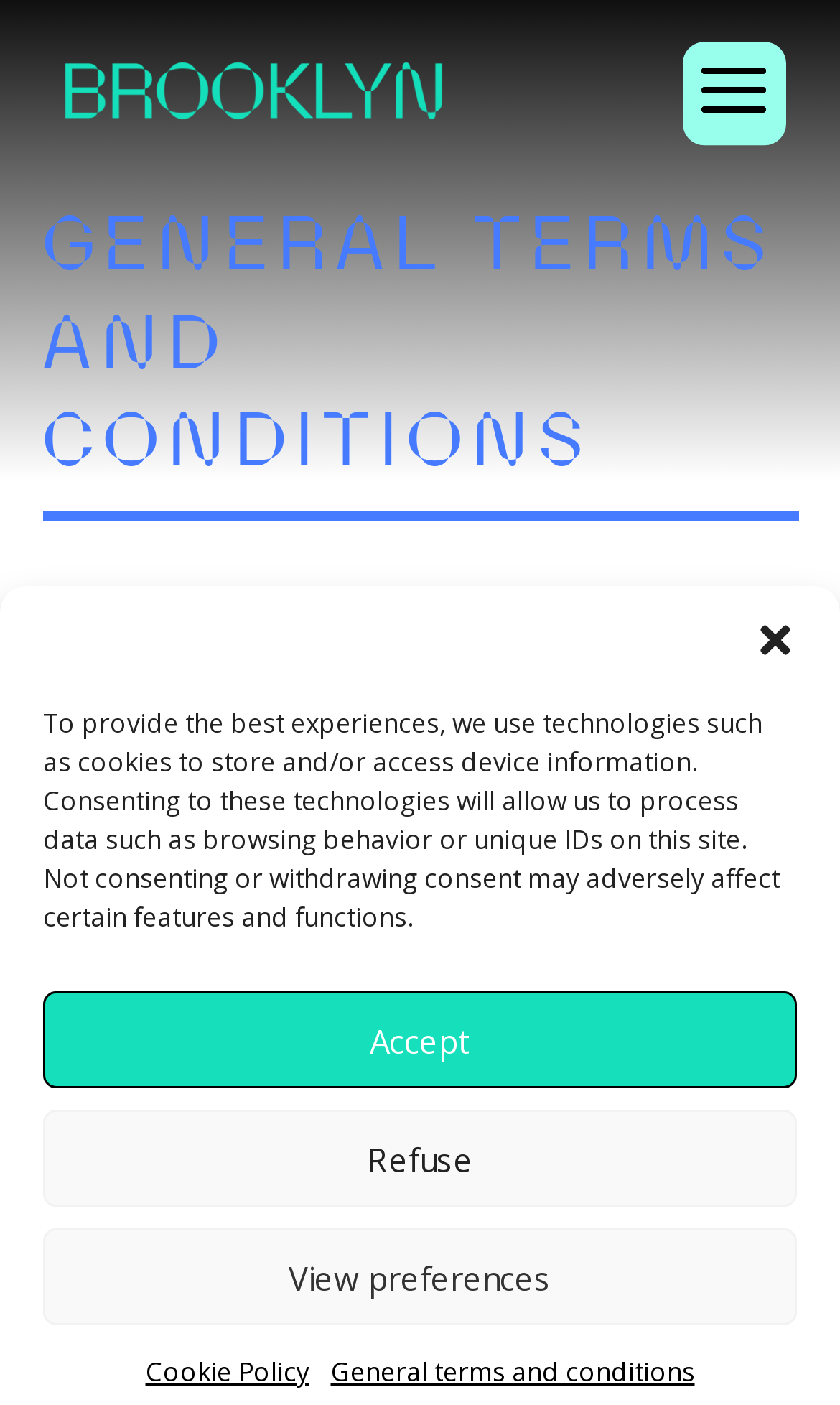Identify the headline of the webpage and generate its text content.

GENERAL TERMS AND CONDITIONS